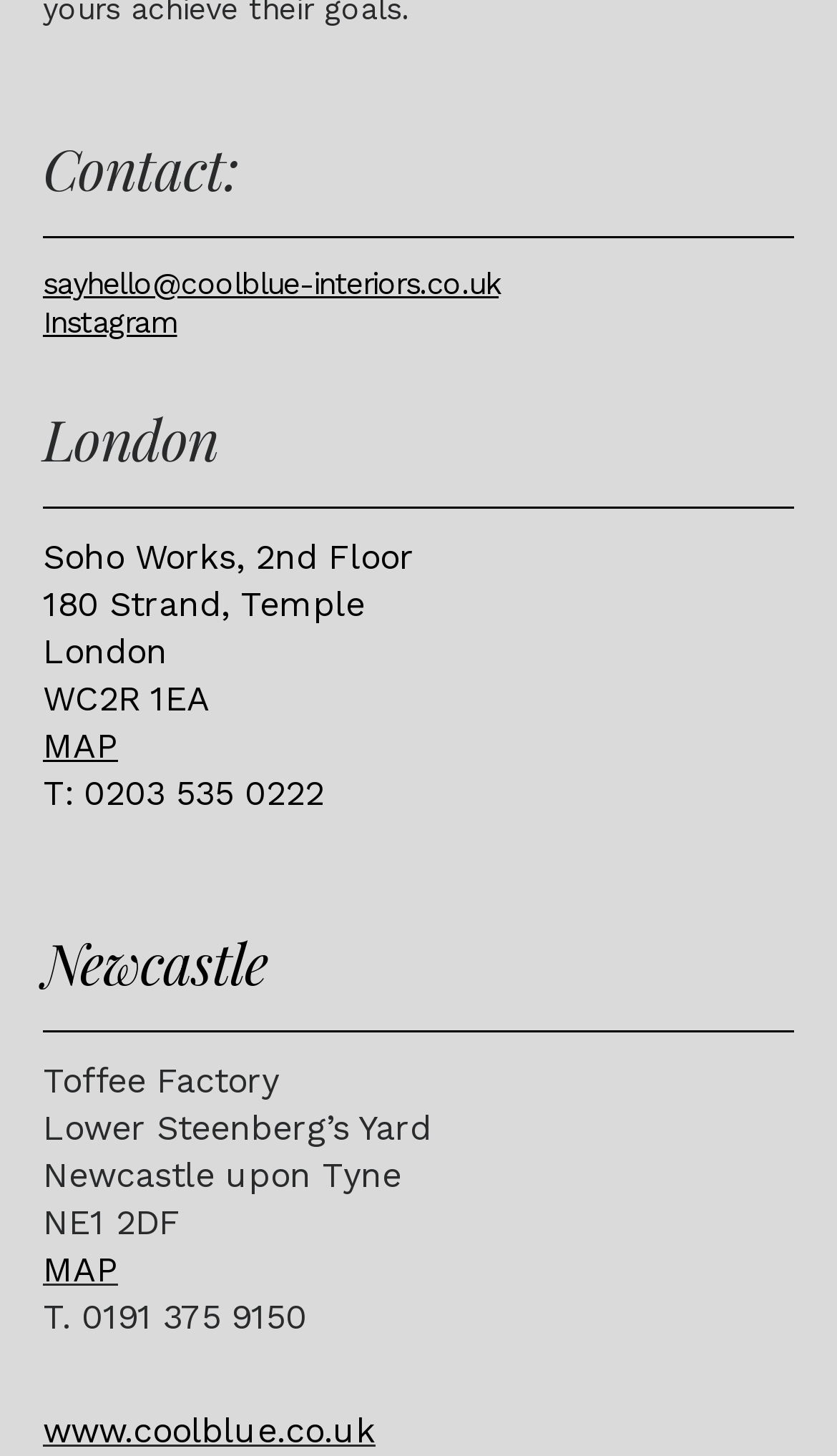Identify the bounding box coordinates necessary to click and complete the given instruction: "View the map of London office".

[0.051, 0.466, 0.251, 0.526]